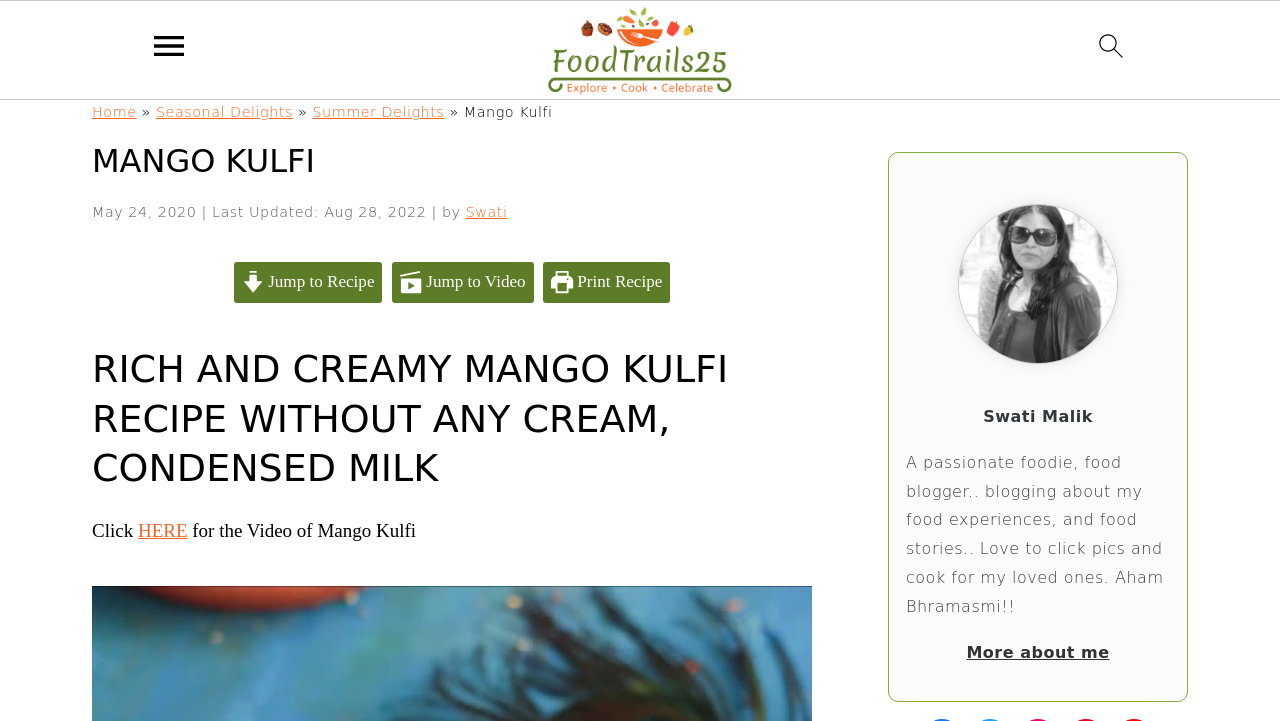Please locate the UI element described by "Swati" and provide its bounding box coordinates.

[0.364, 0.282, 0.396, 0.304]